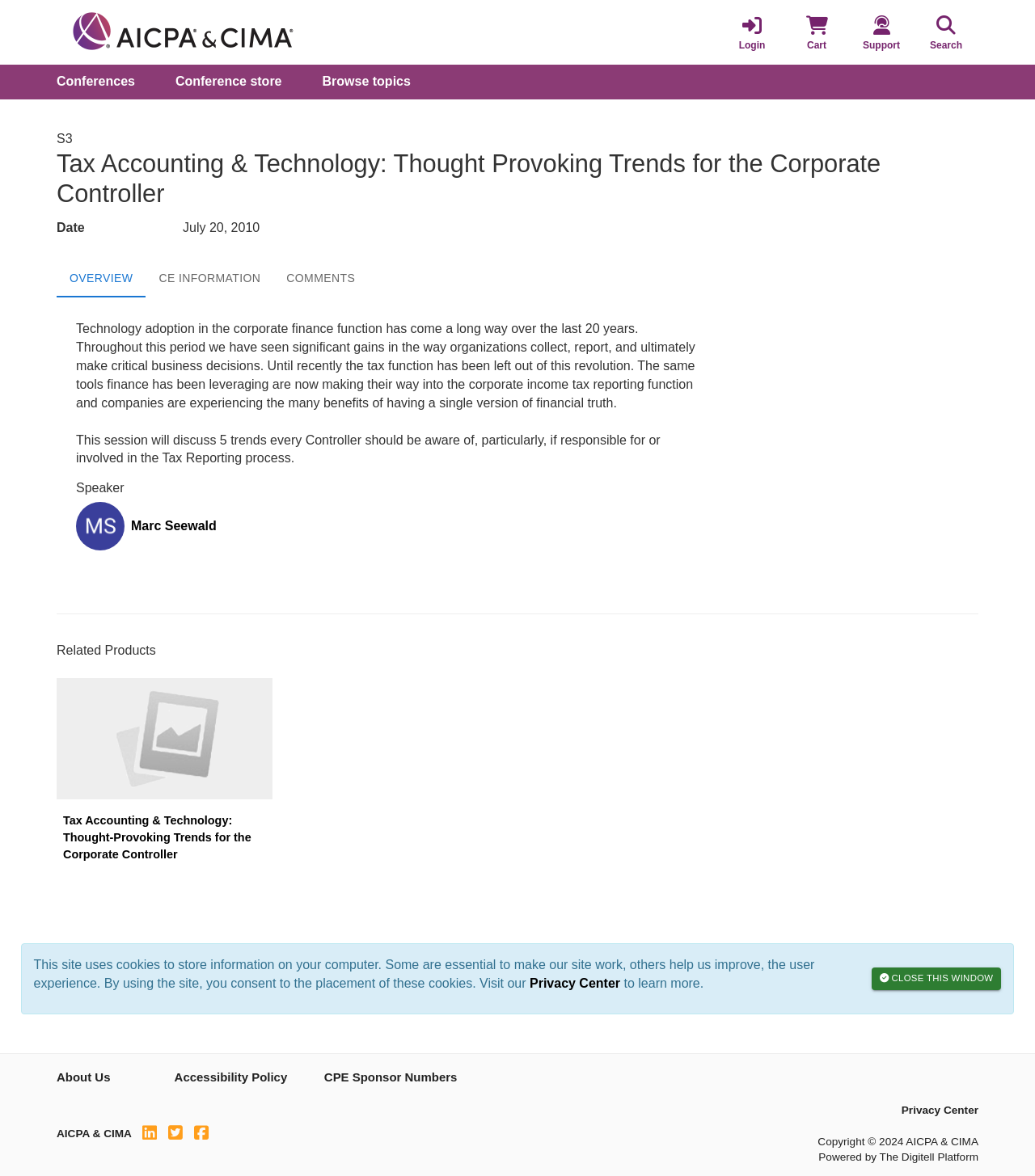Pinpoint the bounding box coordinates of the clickable element to carry out the following instruction: "View related products."

[0.055, 0.547, 0.945, 0.559]